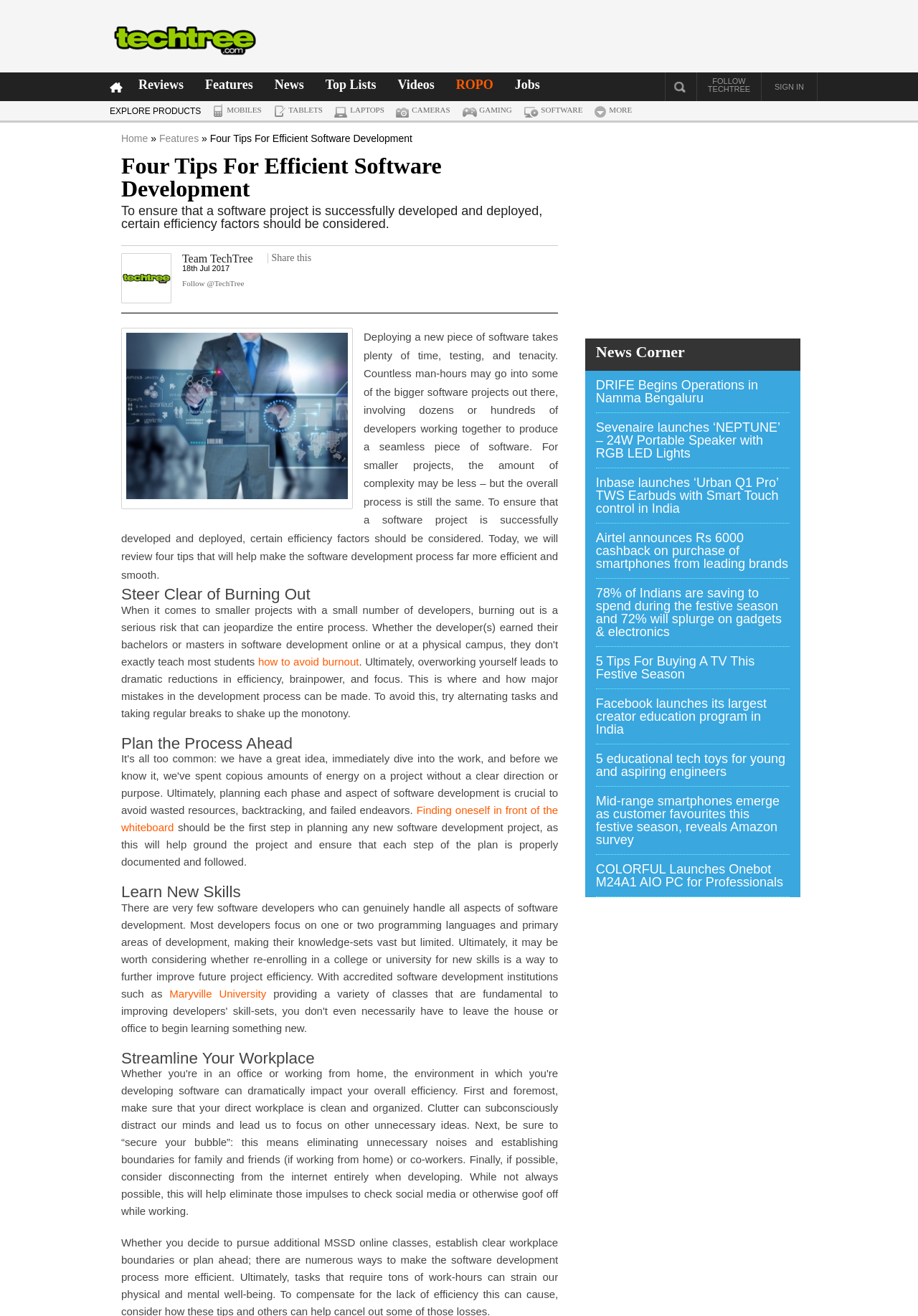Refer to the image and provide an in-depth answer to the question:
What is the purpose of planning the process ahead in software development?

According to the article, planning the process ahead is important to ensure that each step of the plan is properly documented and followed, which helps to ground the project and make it more efficient.